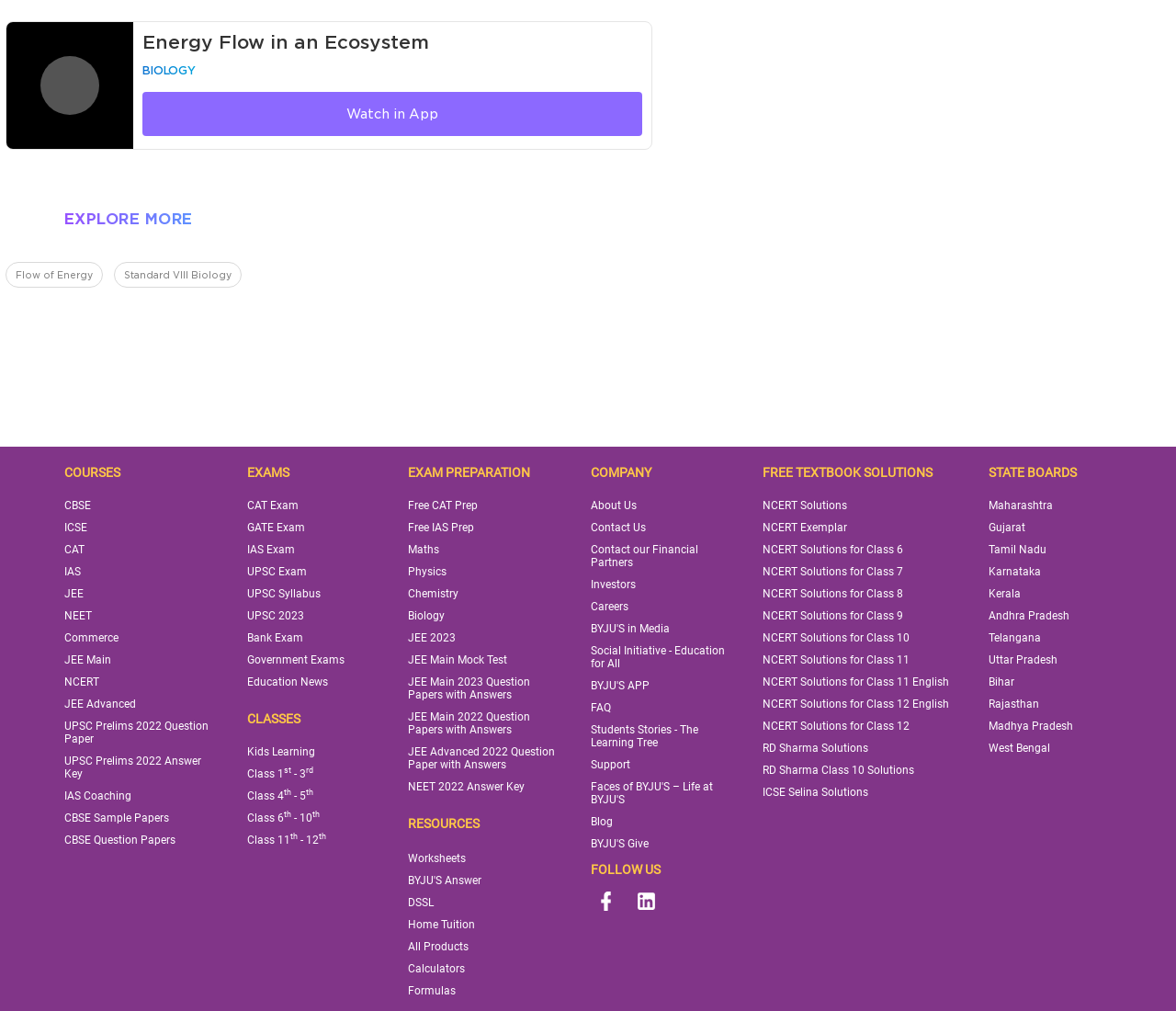Answer succinctly with a single word or phrase:
What type of exams are listed under the 'EXAMS' heading?

CAT, GATE, IAS, UPSC, etc.